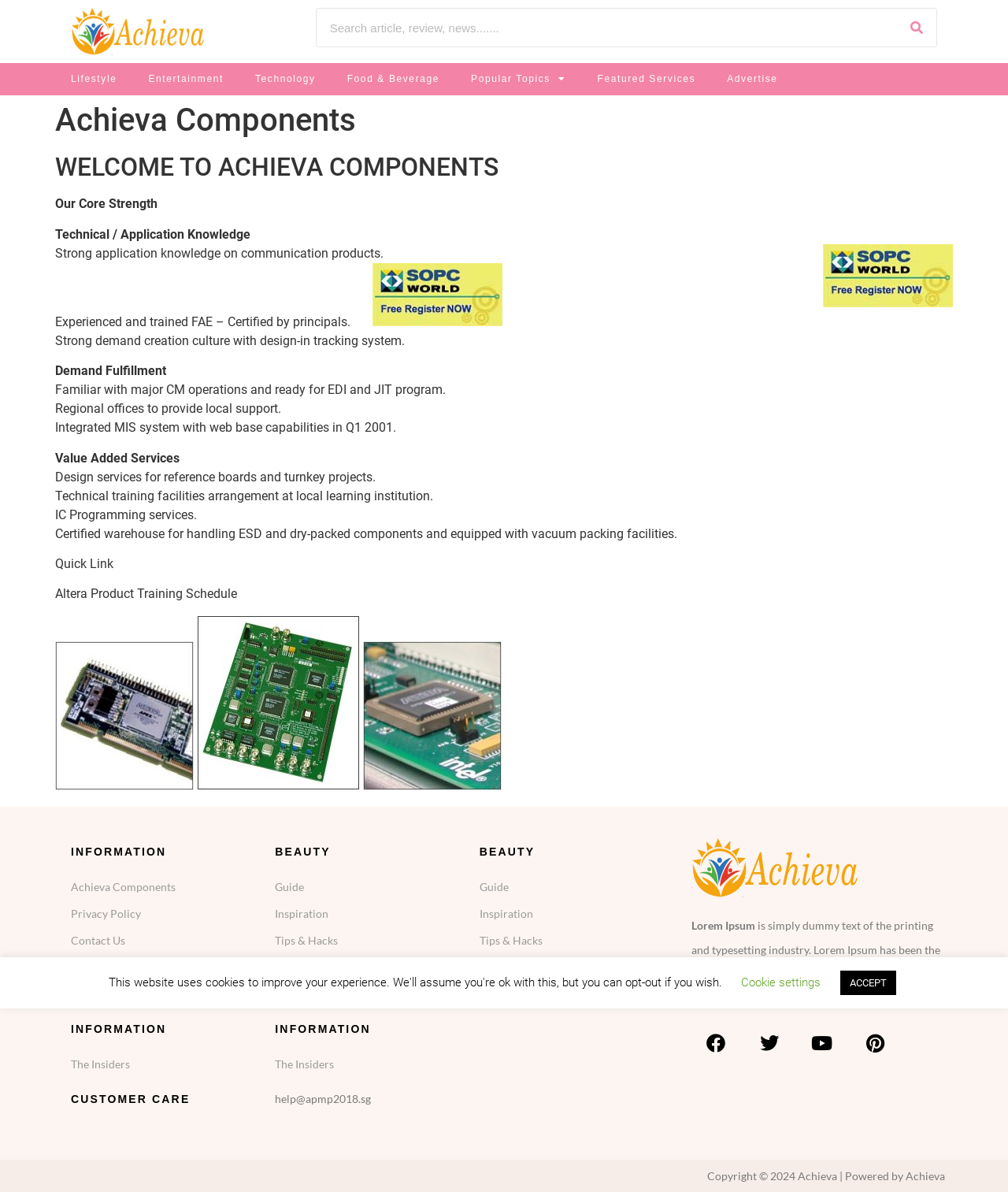Determine the bounding box coordinates of the clickable element to achieve the following action: 'Click on Popular Topics'. Provide the coordinates as four float values between 0 and 1, formatted as [left, top, right, bottom].

[0.452, 0.053, 0.577, 0.08]